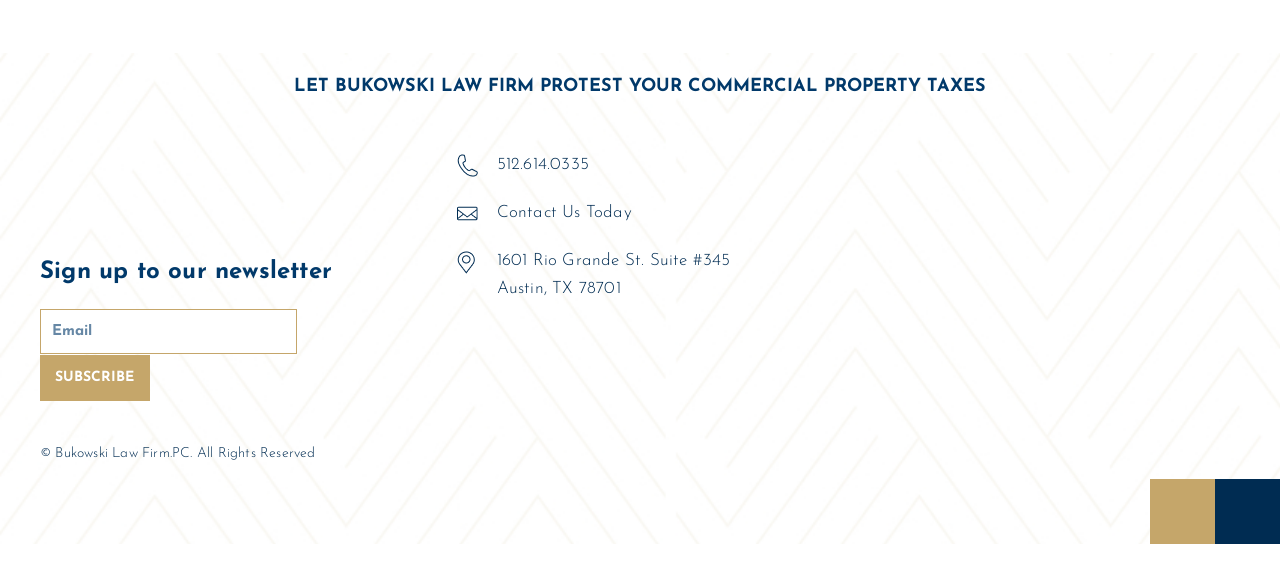What is the name of the law firm?
Offer a detailed and full explanation in response to the question.

I found the name of the law firm in the footer section of the webpage, specifically in the 'Footer Widget 1' section, where it is listed as 'logo - Commercial Real Estate Attorney | Bukowski Law Firm | Austin, TX'.